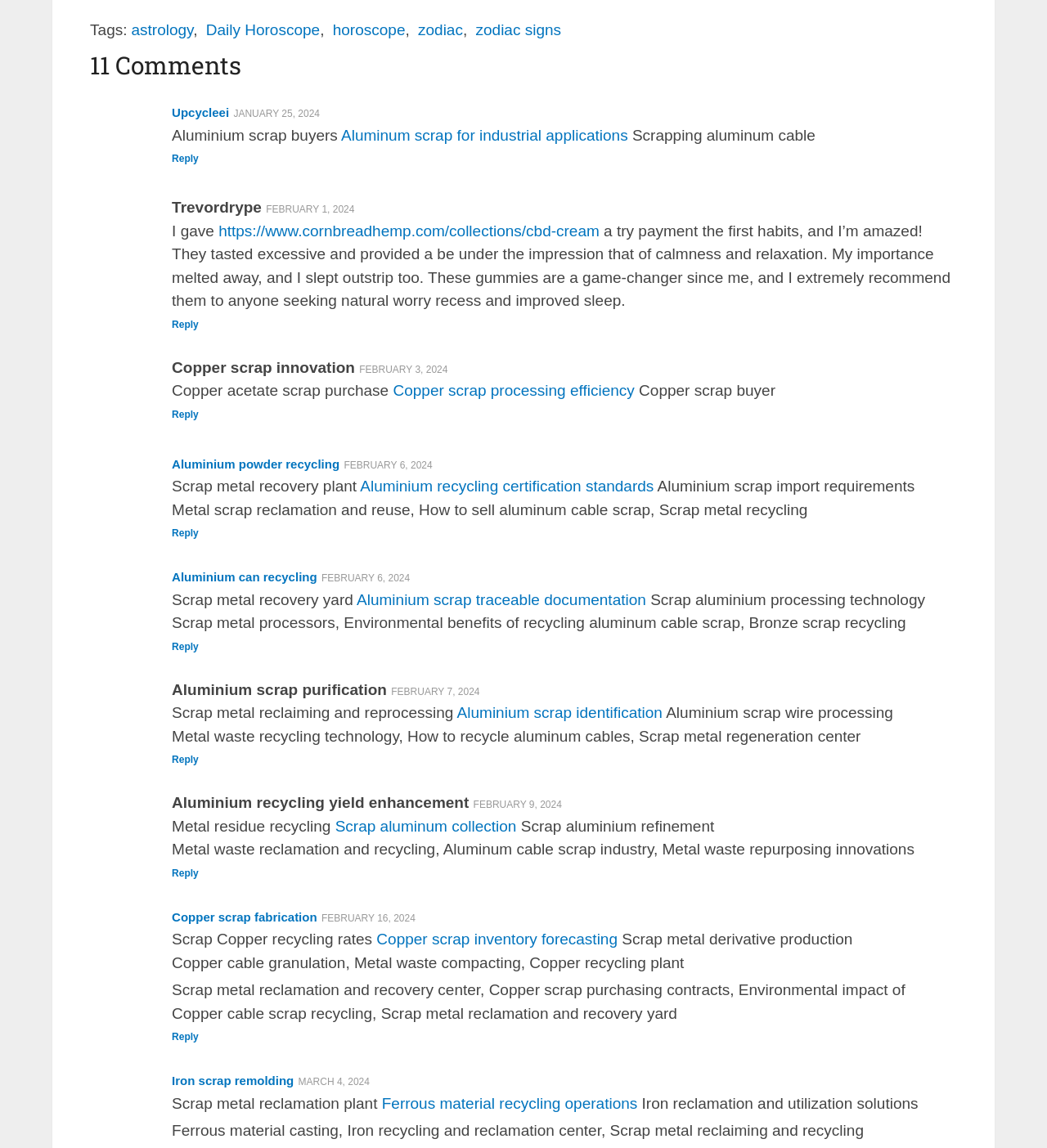What is the purpose of the 'Reply to' links?
Refer to the screenshot and respond with a concise word or phrase.

To respond to comments